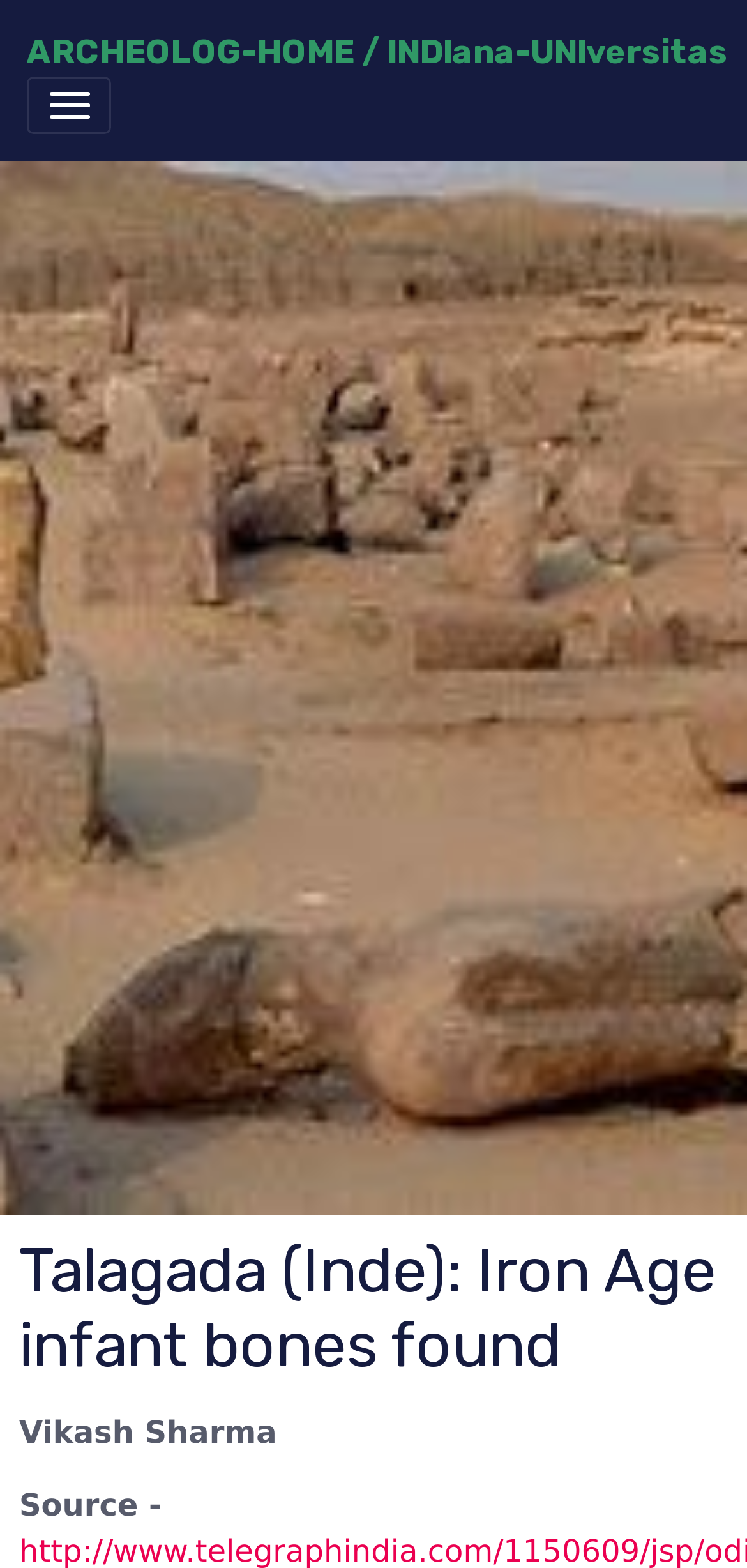Identify and extract the main heading of the webpage.

Talagada (Inde): Iron Age infant bones found